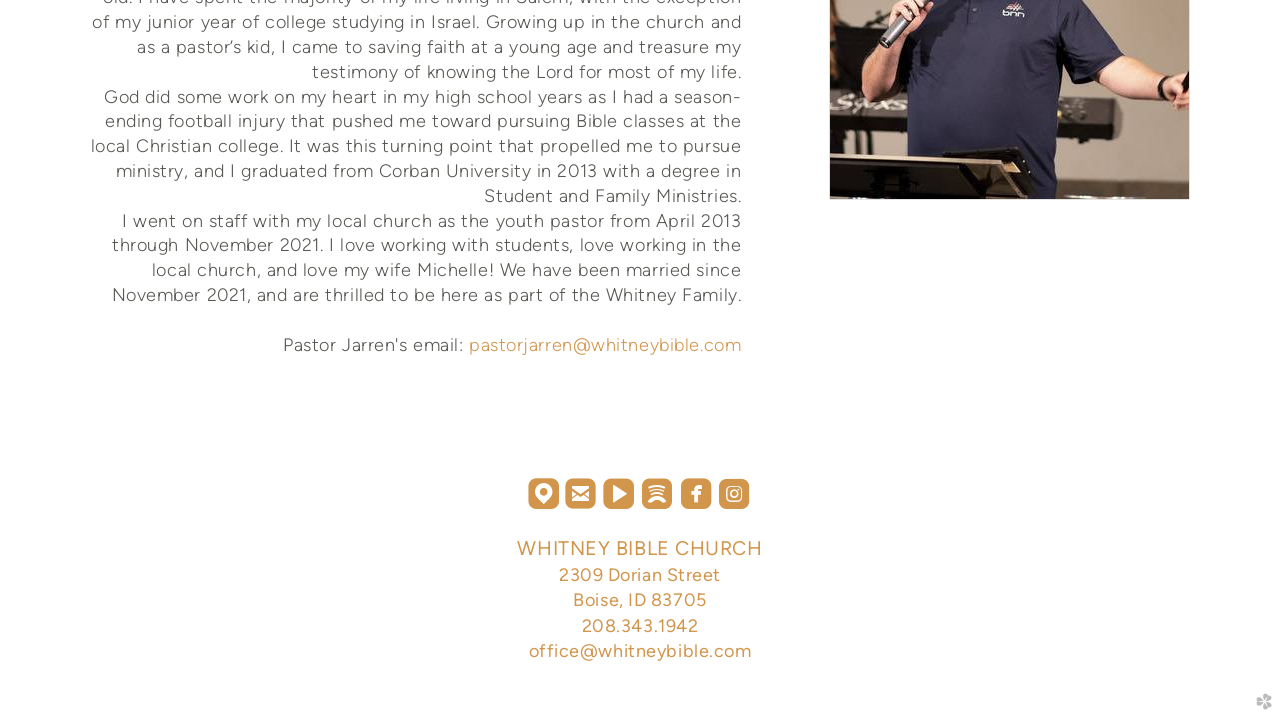From the element description: "church websites by clover", extract the bounding box coordinates of the UI element. The coordinates should be expressed as four float numbers between 0 and 1, in the order [left, top, right, bottom].

[0.976, 0.968, 0.996, 0.993]